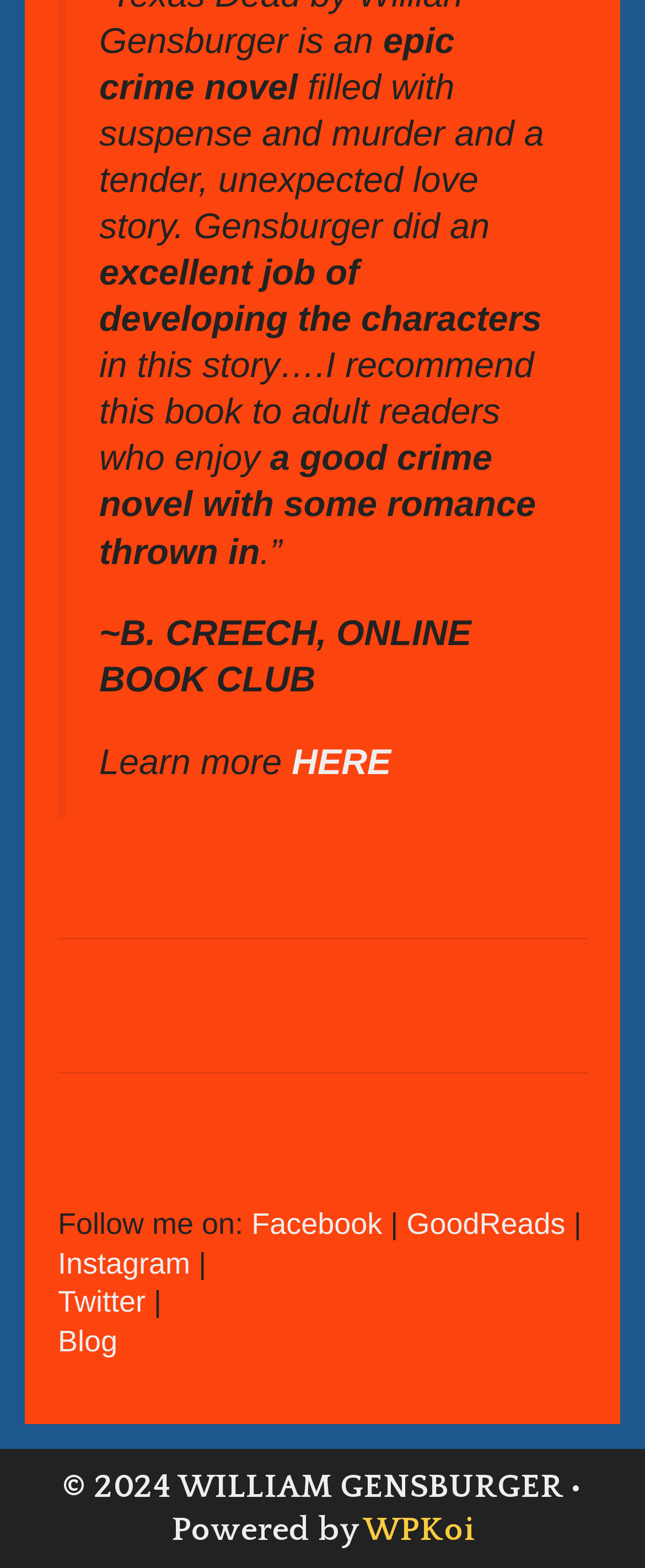Provide the bounding box coordinates of the HTML element described as: "English". The bounding box coordinates should be four float numbers between 0 and 1, i.e., [left, top, right, bottom].

None